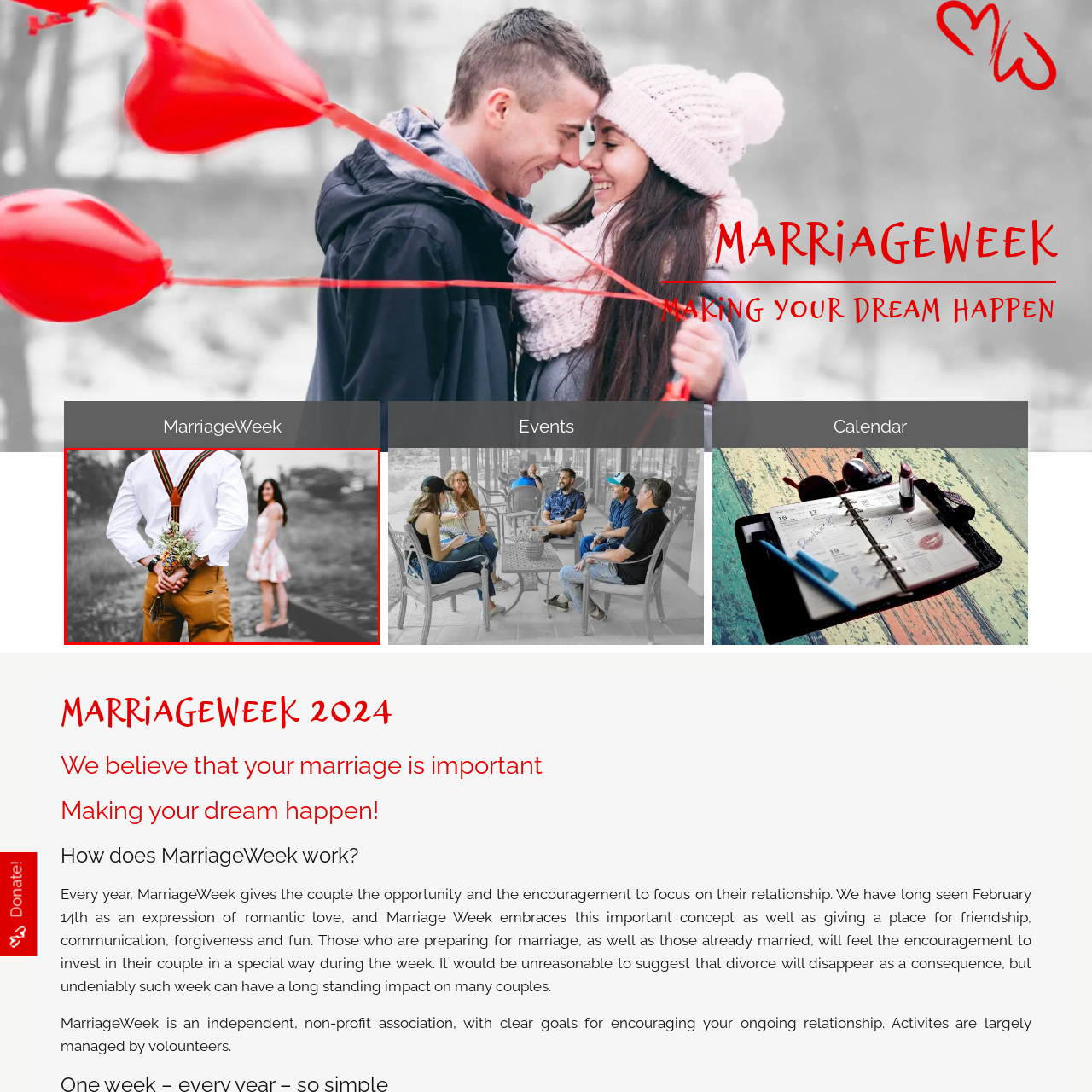Direct your attention to the zone enclosed by the orange box, What is the woman wearing? 
Give your response in a single word or phrase.

A white dress with pink patterns